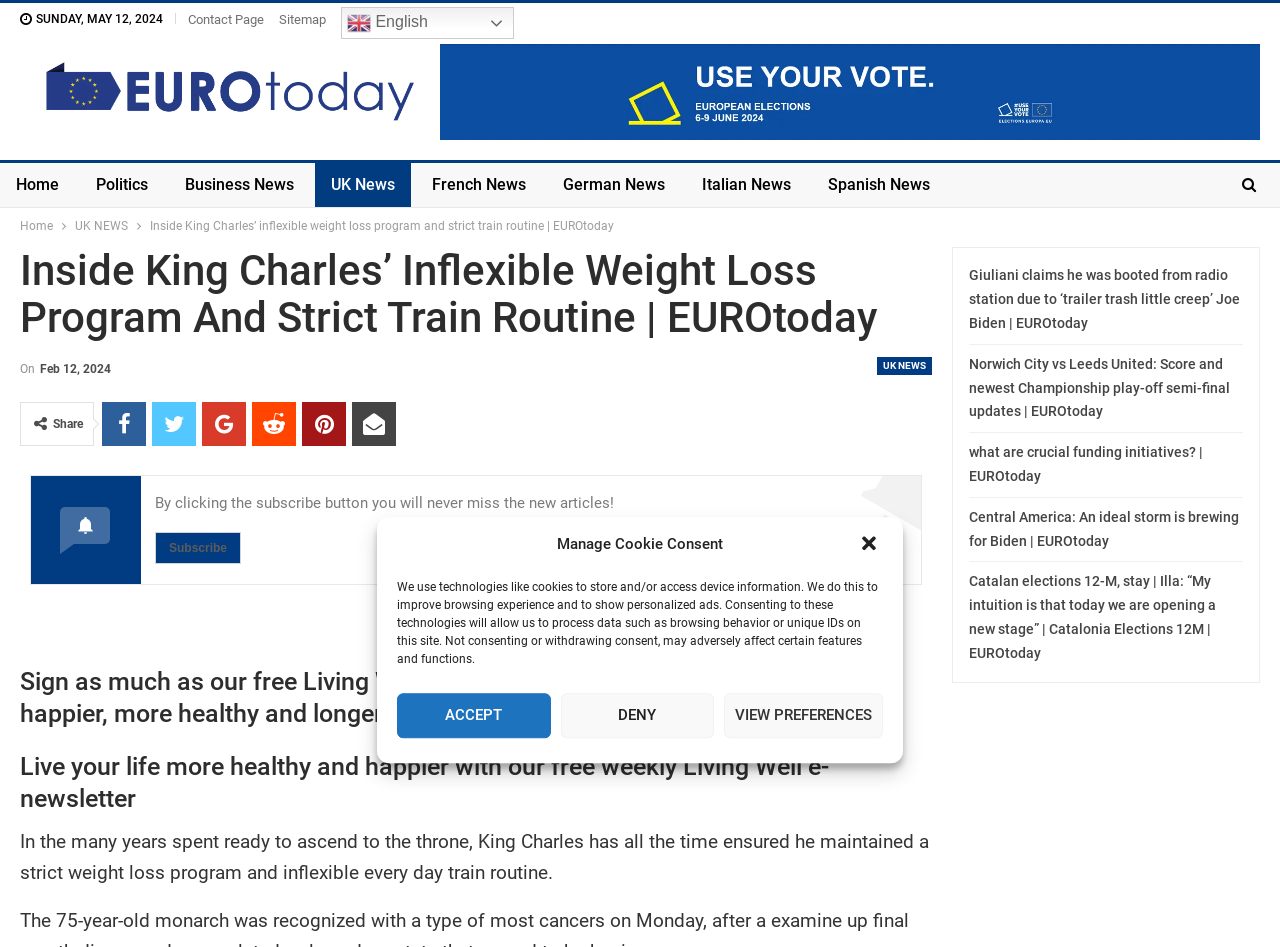Please identify the bounding box coordinates of the element's region that should be clicked to execute the following instruction: "Click the 'Subscribe' button". The bounding box coordinates must be four float numbers between 0 and 1, i.e., [left, top, right, bottom].

[0.121, 0.562, 0.188, 0.595]